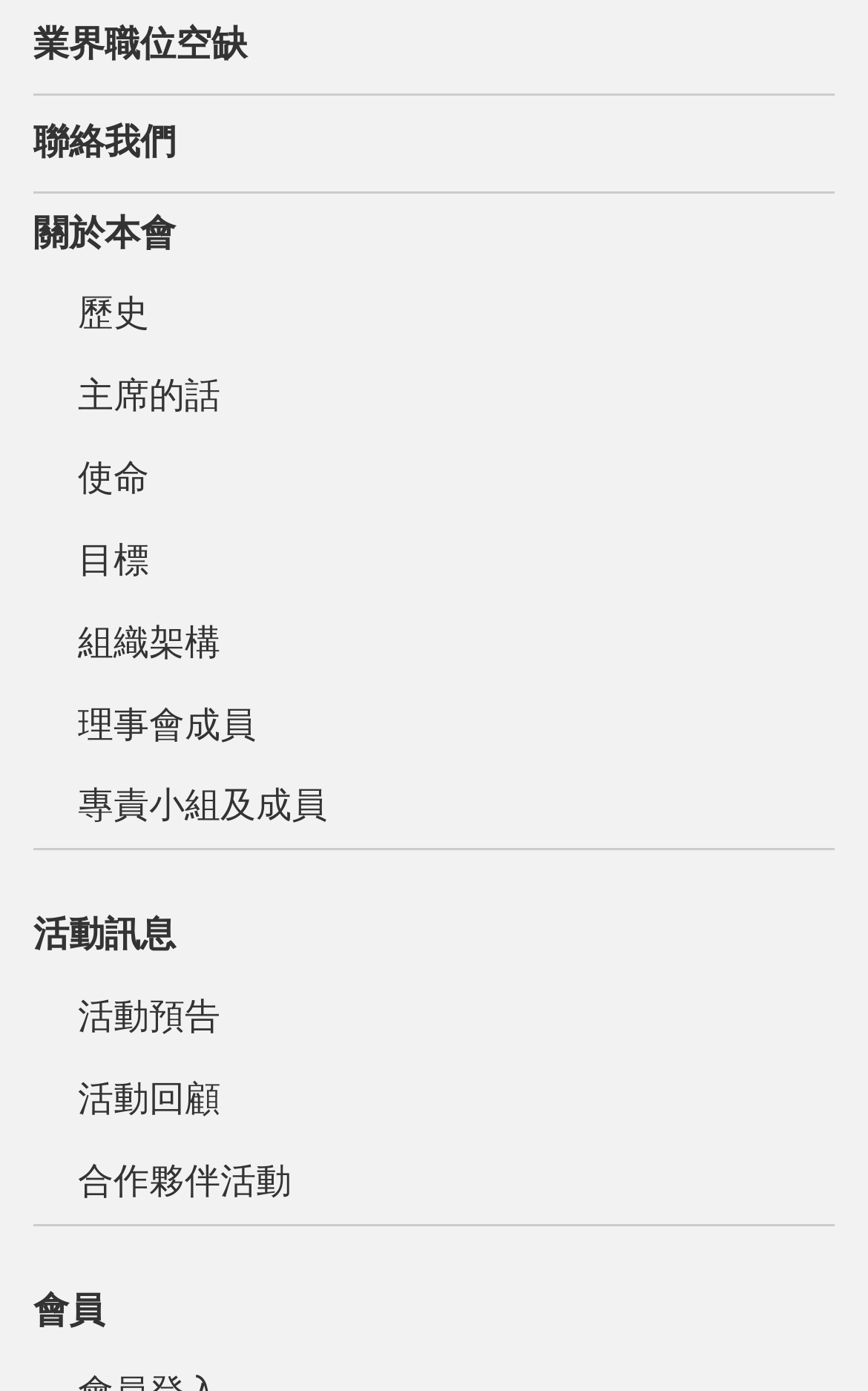Find the bounding box coordinates of the clickable element required to execute the following instruction: "Contact us". Provide the coordinates as four float numbers between 0 and 1, i.e., [left, top, right, bottom].

[0.038, 0.068, 0.962, 0.137]